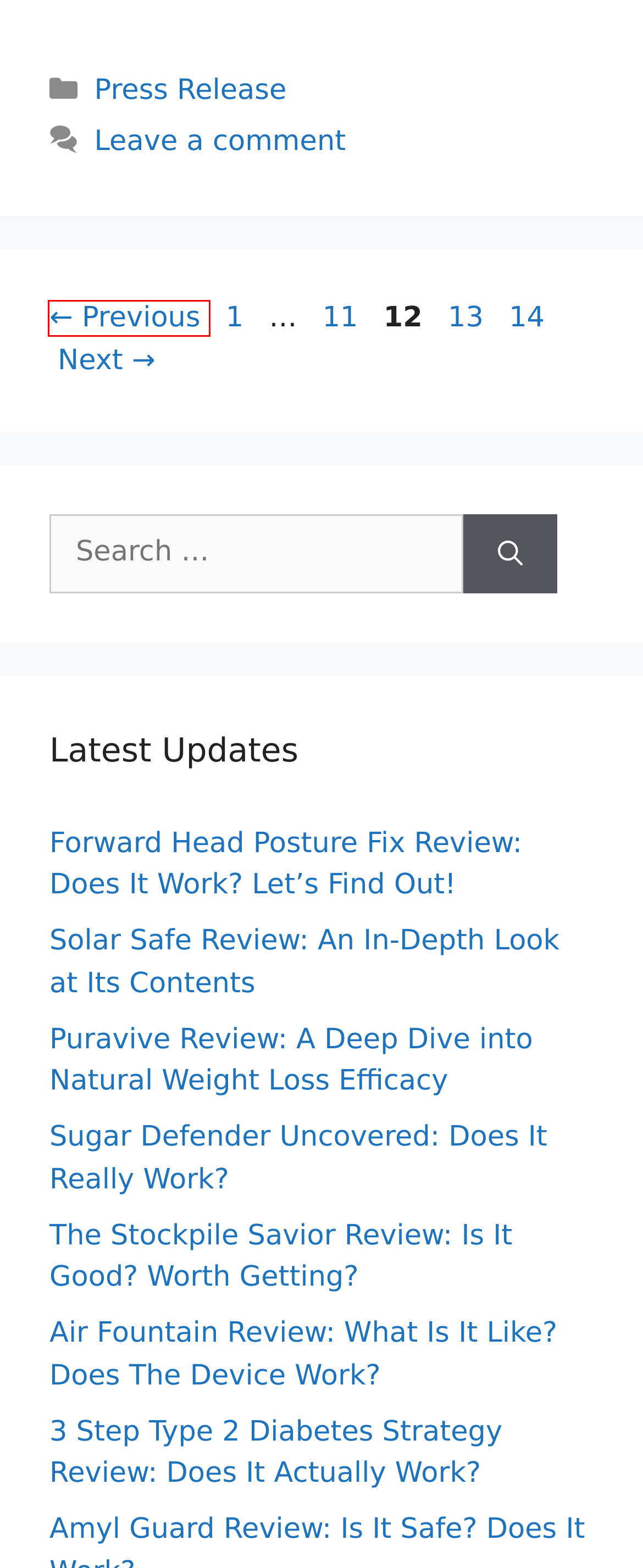Observe the provided screenshot of a webpage with a red bounding box around a specific UI element. Choose the webpage description that best fits the new webpage after you click on the highlighted element. These are your options:
A. Forward Head Posture Fix Review: Does It Work? Let's Find Out! - Courier Magazine
B. Courier Magazine - Page 13 of 14 -
C. Solar Safe Review: An In-Depth Look at Its Contents
D. Courier Magazine - Page 11 of 14 -
E. Air Fountain Review: What Is It Like? Does The Device Work?
F. The Stockpile Savior Review: Is It Good? Worth Getting?
G. 3 Step Type 2 Diabetes Strategy Review: Does It Actually Work?
H. Courier Magazine - Page 14 of 14 -

D